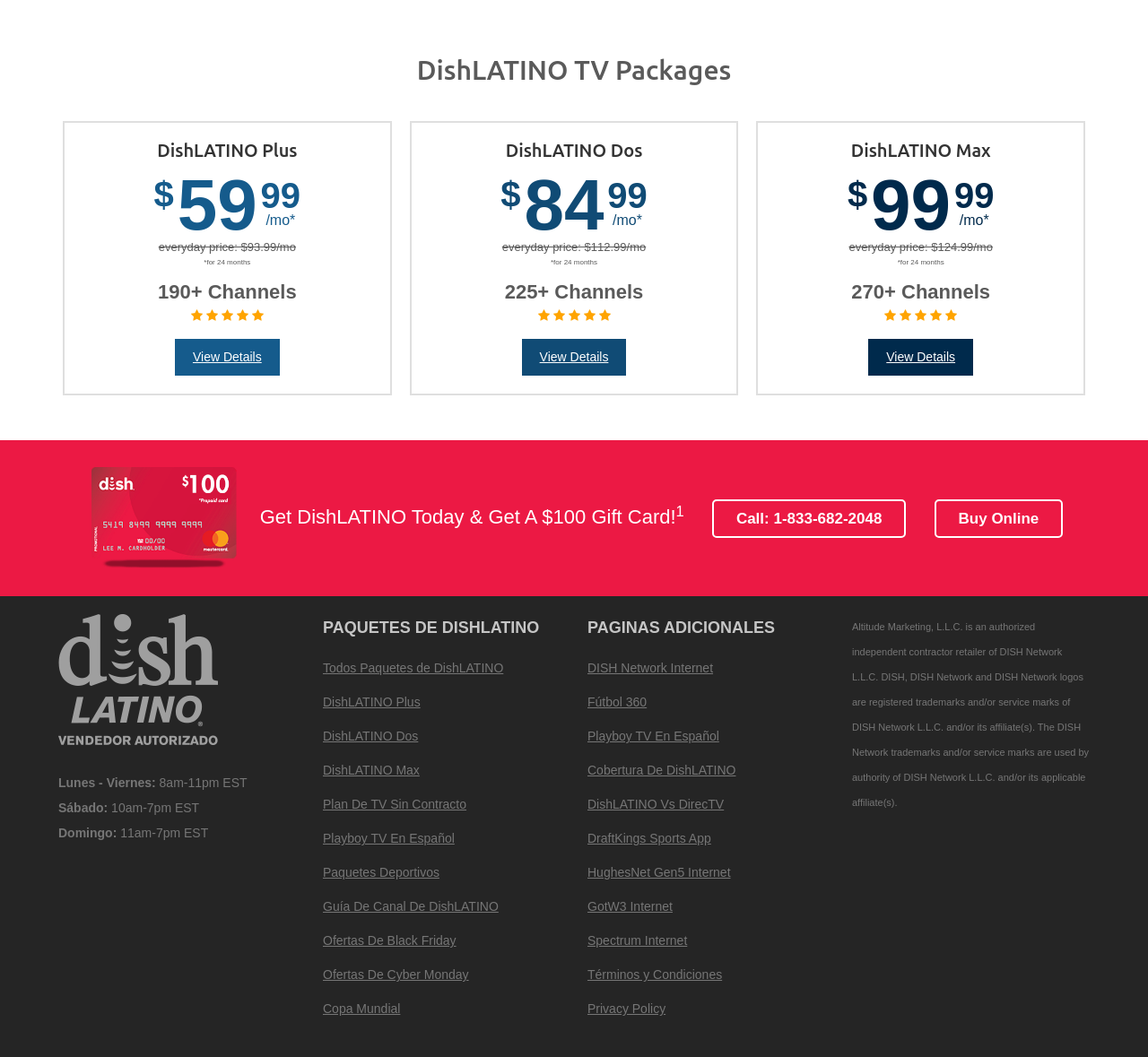What is the price of DishLATINO Plus?
Offer a detailed and exhaustive answer to the question.

The price of DishLATINO Plus is listed as $59.99/mo, with an everyday price of $93.99/mo. This information is displayed next to the package name.